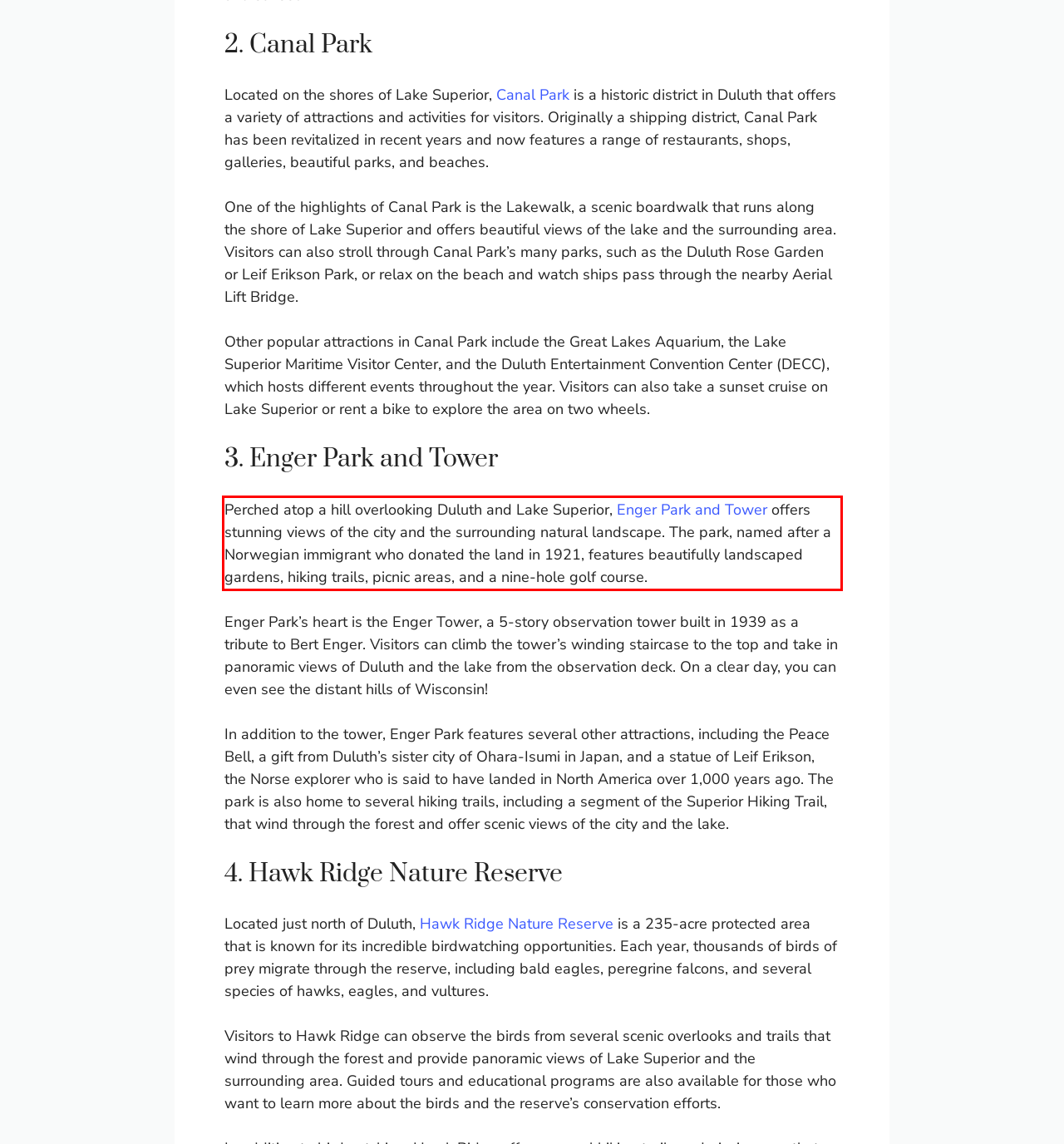Please analyze the screenshot of a webpage and extract the text content within the red bounding box using OCR.

Perched atop a hill overlooking Duluth and Lake Superior, Enger Park and Tower offers stunning views of the city and the surrounding natural landscape. The park, named after a Norwegian immigrant who donated the land in 1921, features beautifully landscaped gardens, hiking trails, picnic areas, and a nine-hole golf course.